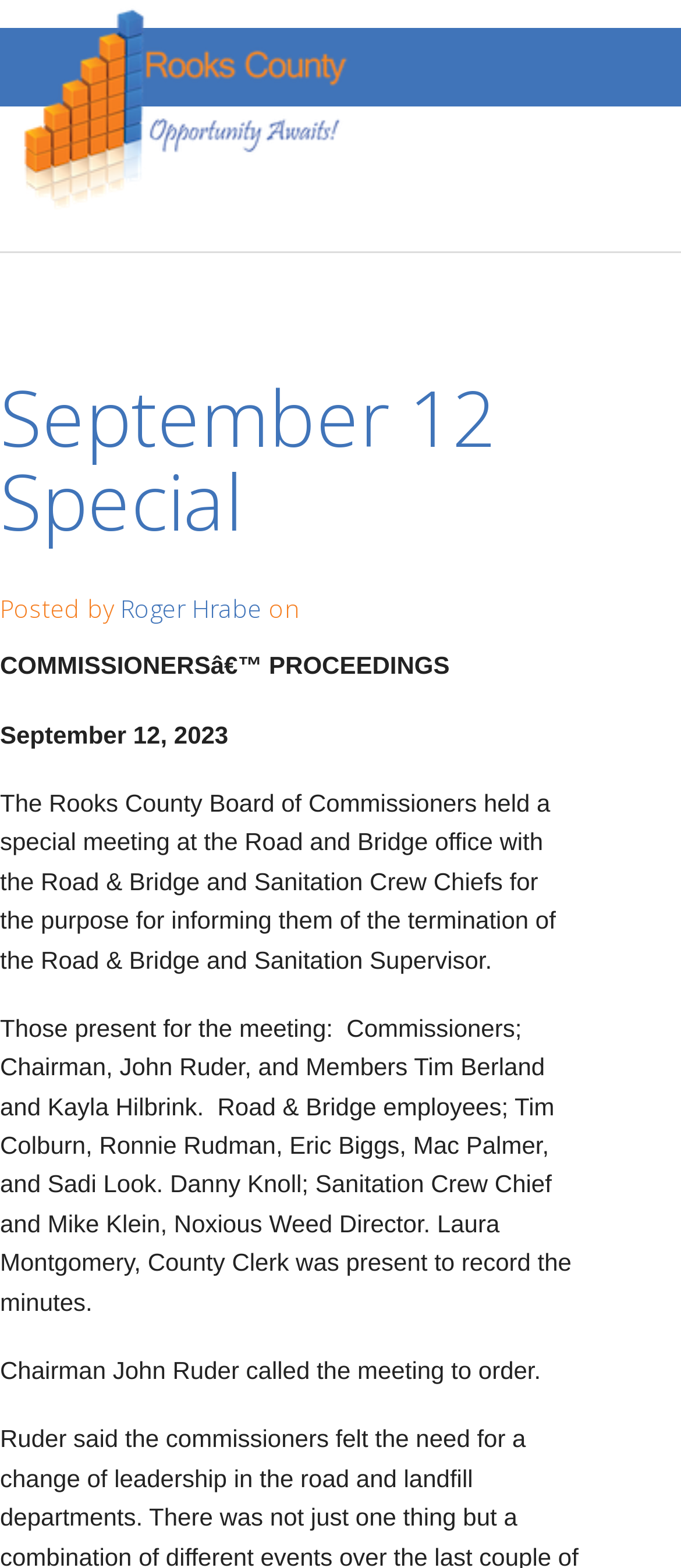Determine the bounding box coordinates of the element's region needed to click to follow the instruction: "Click on Government link". Provide these coordinates as four float numbers between 0 and 1, formatted as [left, top, right, bottom].

[0.075, 0.046, 0.925, 0.096]